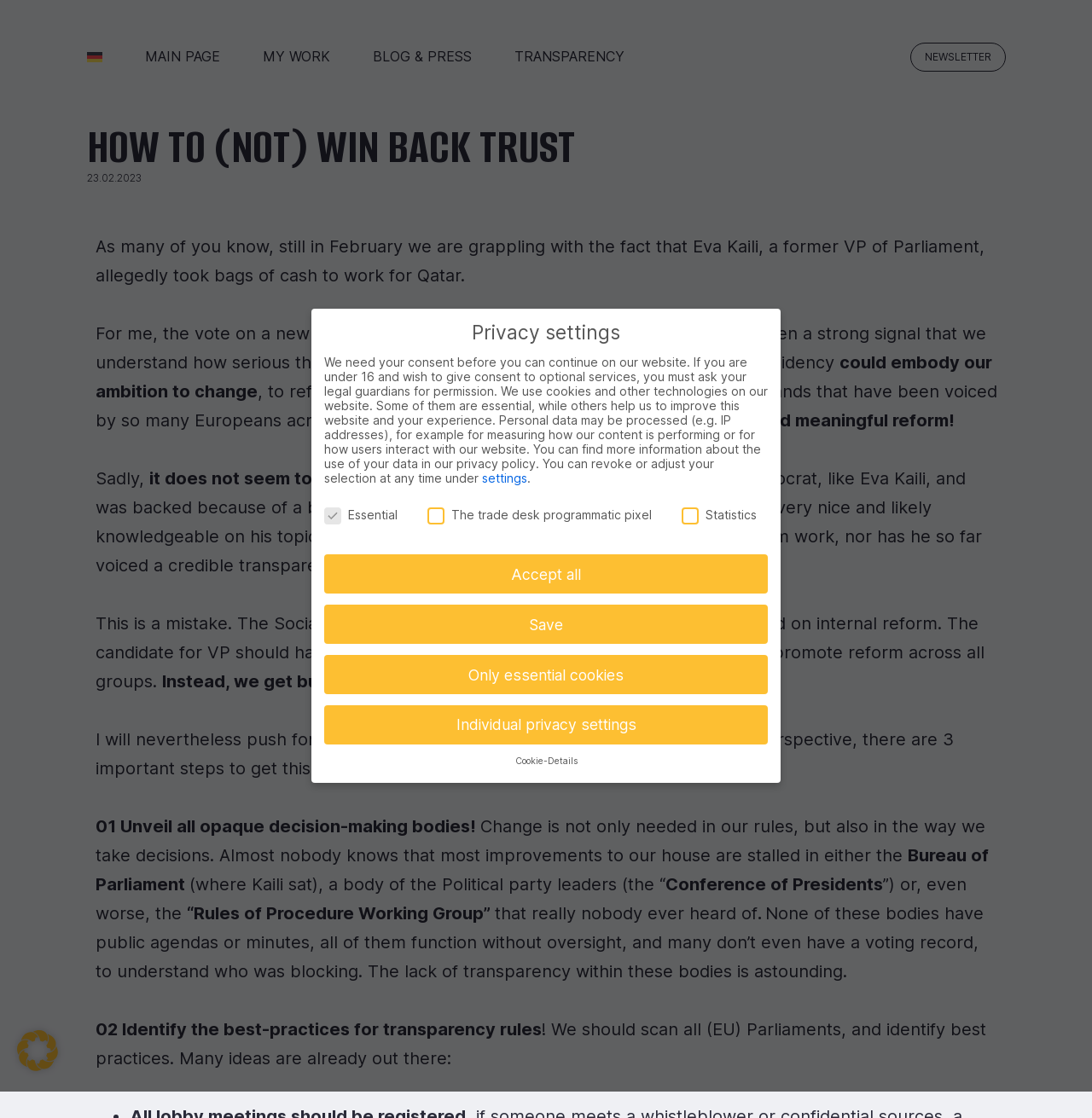Determine the main heading of the webpage and generate its text.

HOW TO (NOT) WIN BACK TRUST